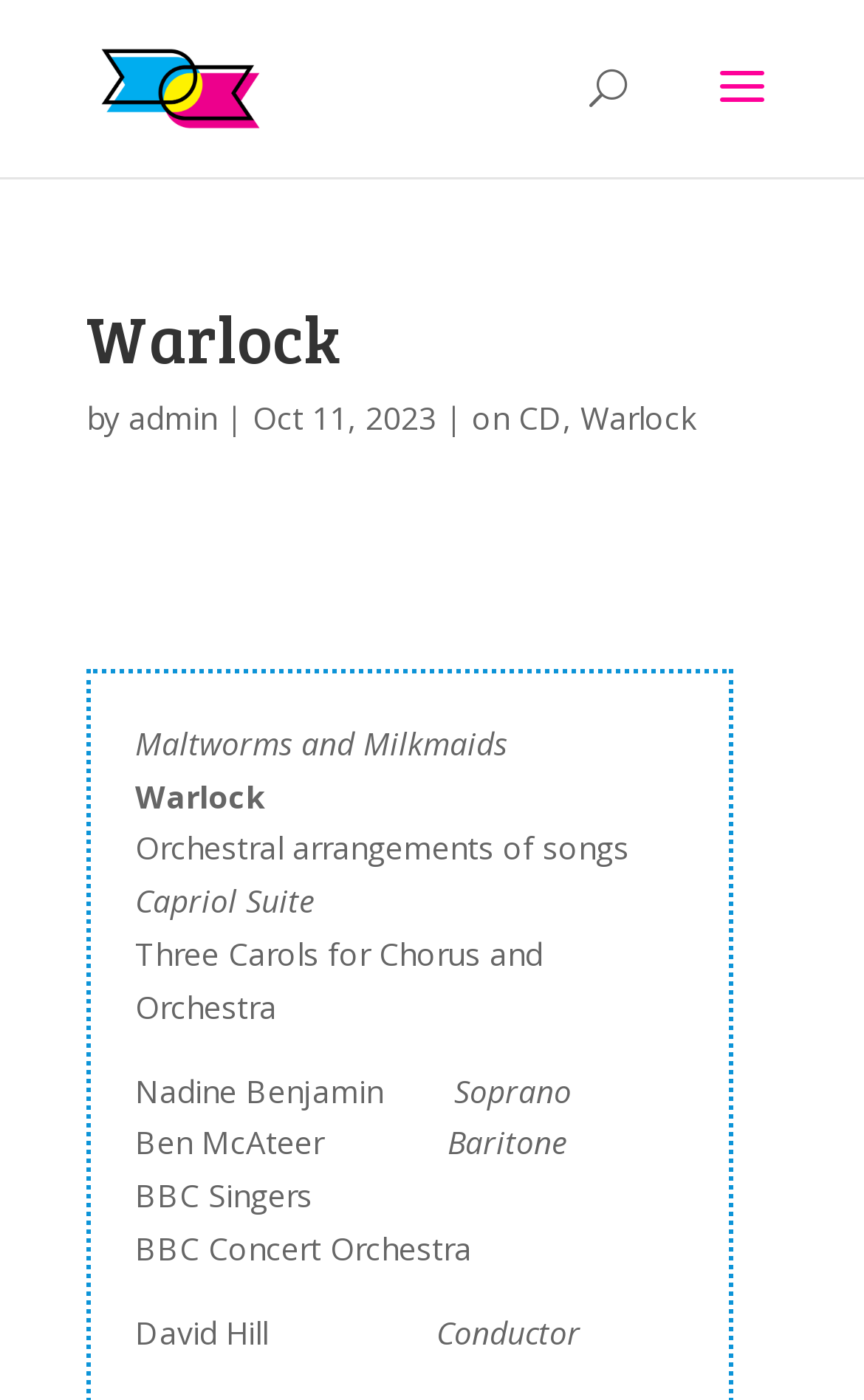What is the name of the orchestra?
Provide a well-explained and detailed answer to the question.

The name of the orchestra can be found in the StaticText element 'BBC Concert Orchestra' with bounding box coordinates [0.156, 0.877, 0.546, 0.907].